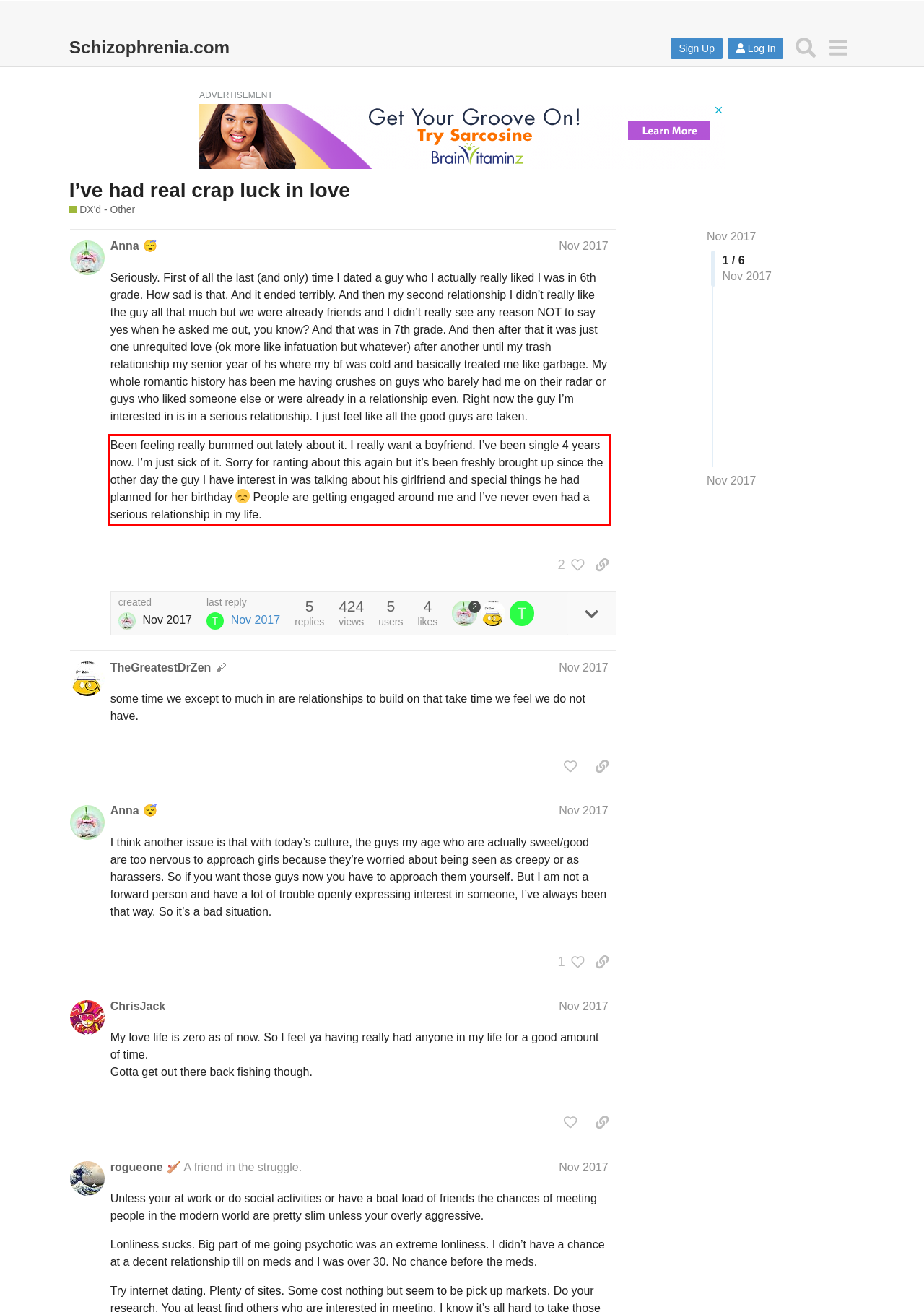Given a screenshot of a webpage with a red bounding box, extract the text content from the UI element inside the red bounding box.

Been feeling really bummed out lately about it. I really want a boyfriend. I’ve been single 4 years now. I’m just sick of it. Sorry for ranting about this again but it’s been freshly brought up since the other day the guy I have interest in was talking about his girlfriend and special things he had planned for her birthday People are getting engaged around me and I’ve never even had a serious relationship in my life.